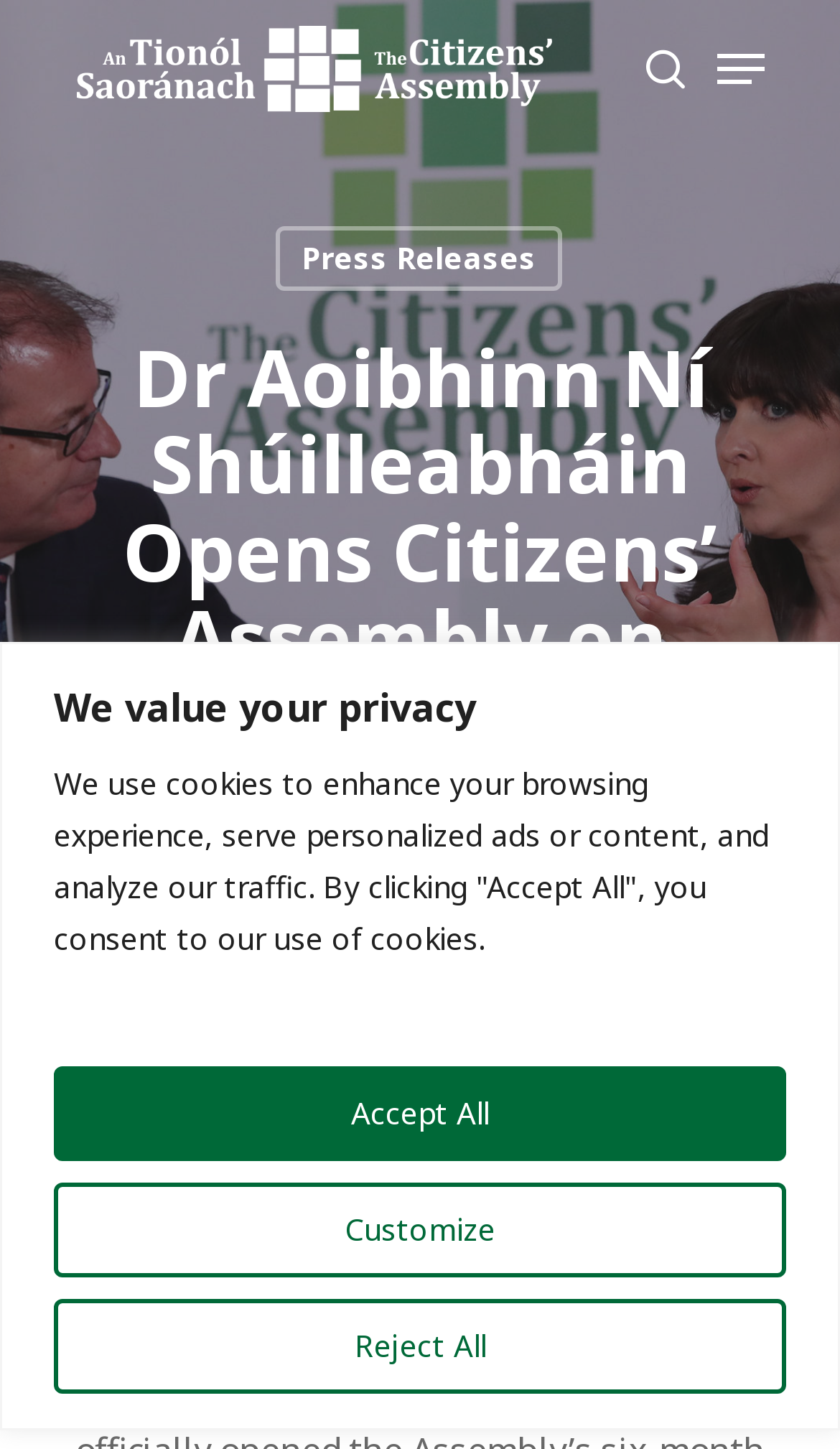Please indicate the bounding box coordinates for the clickable area to complete the following task: "view press releases". The coordinates should be specified as four float numbers between 0 and 1, i.e., [left, top, right, bottom].

[0.328, 0.156, 0.669, 0.201]